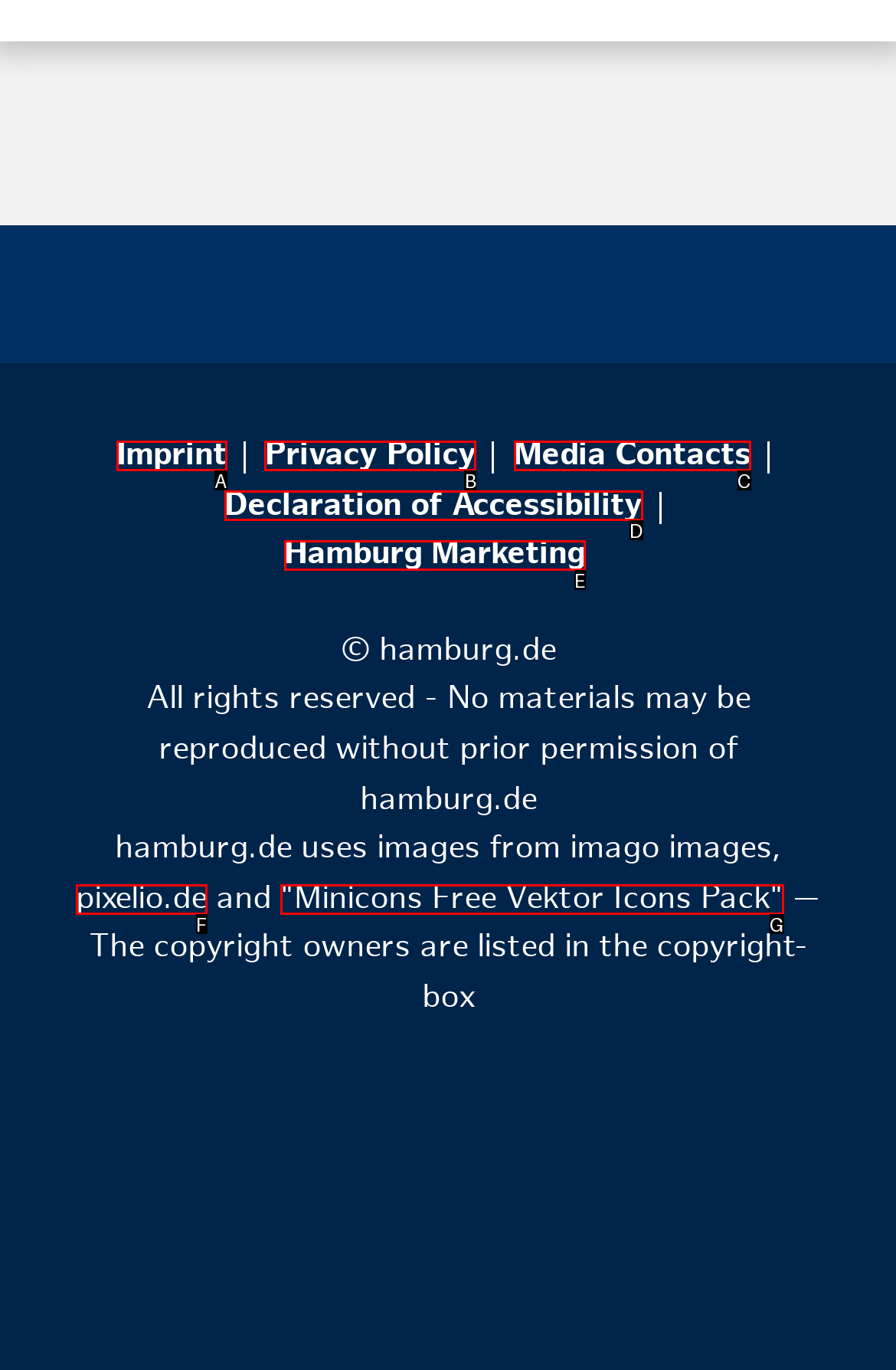Determine the option that best fits the description: Declaration of Accessibility
Reply with the letter of the correct option directly.

D